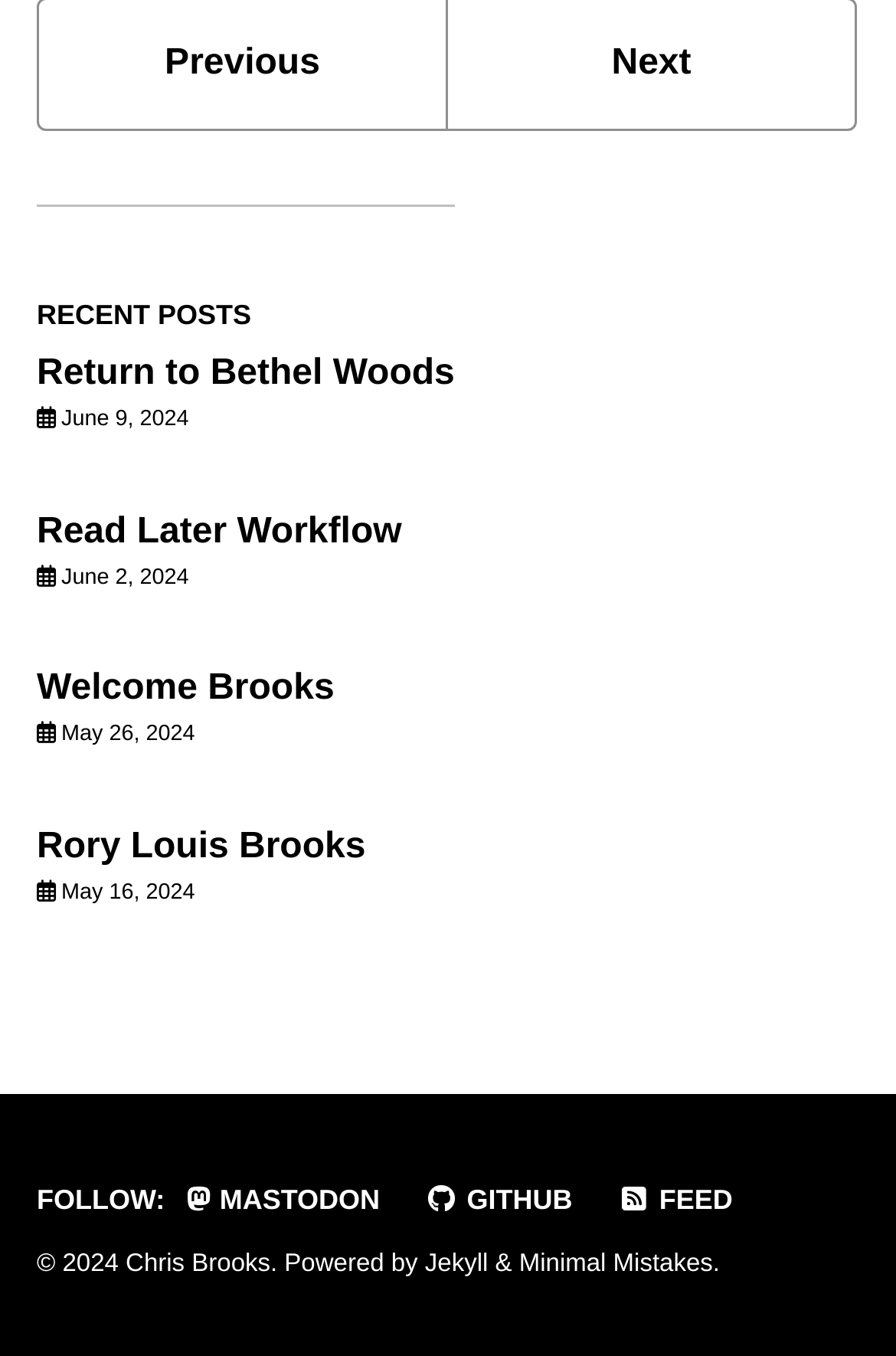Identify the bounding box coordinates necessary to click and complete the given instruction: "read post 'Read Later Workflow'".

[0.041, 0.378, 0.507, 0.408]